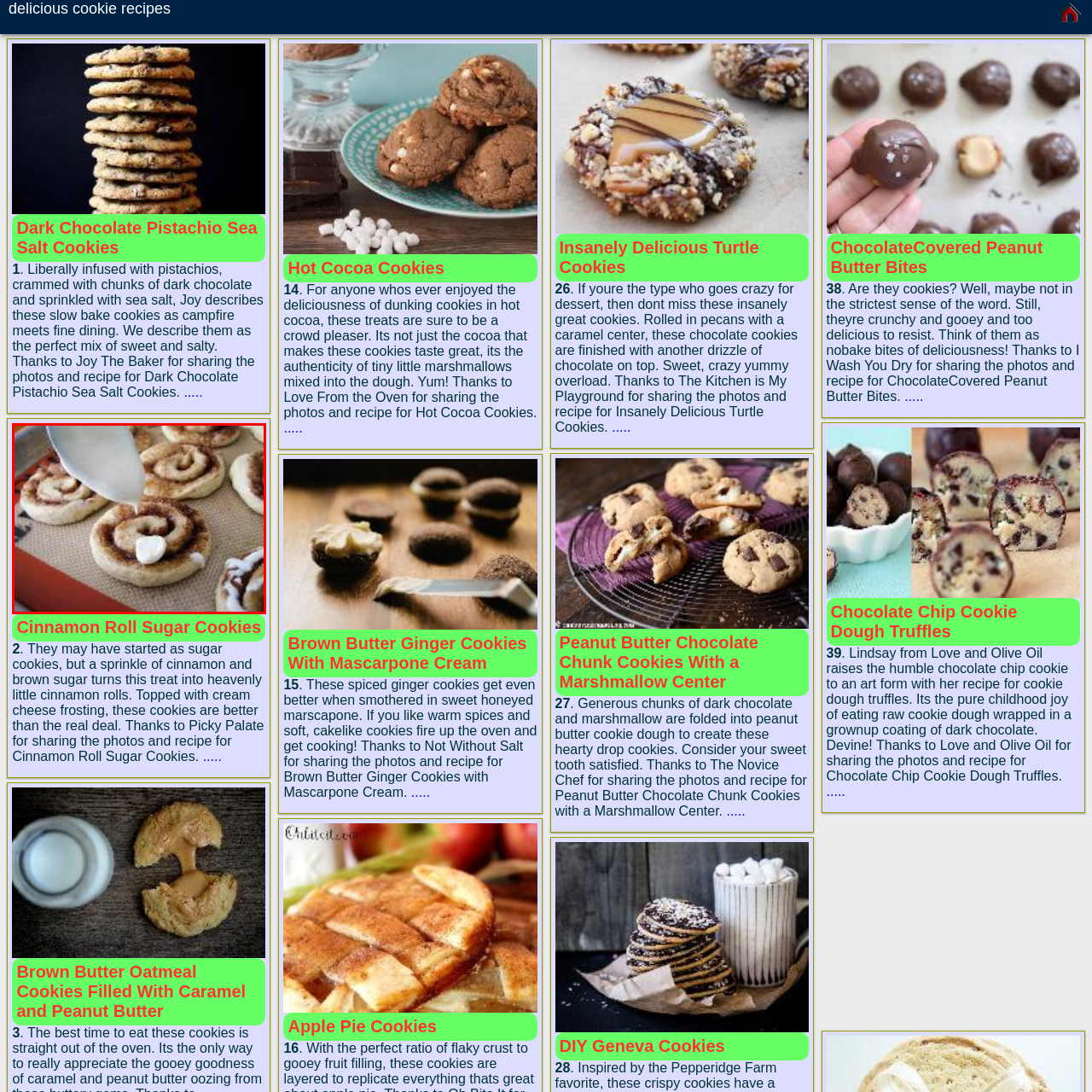Please review the portion of the image contained within the red boundary and provide a detailed answer to the subsequent question, referencing the image: What type of frosting is on the cookies?

The caption highlights the transformation of classic sugar cookies into cinnamon roll-inspired goodies topped with rich cream cheese frosting, indicating the type of frosting used.